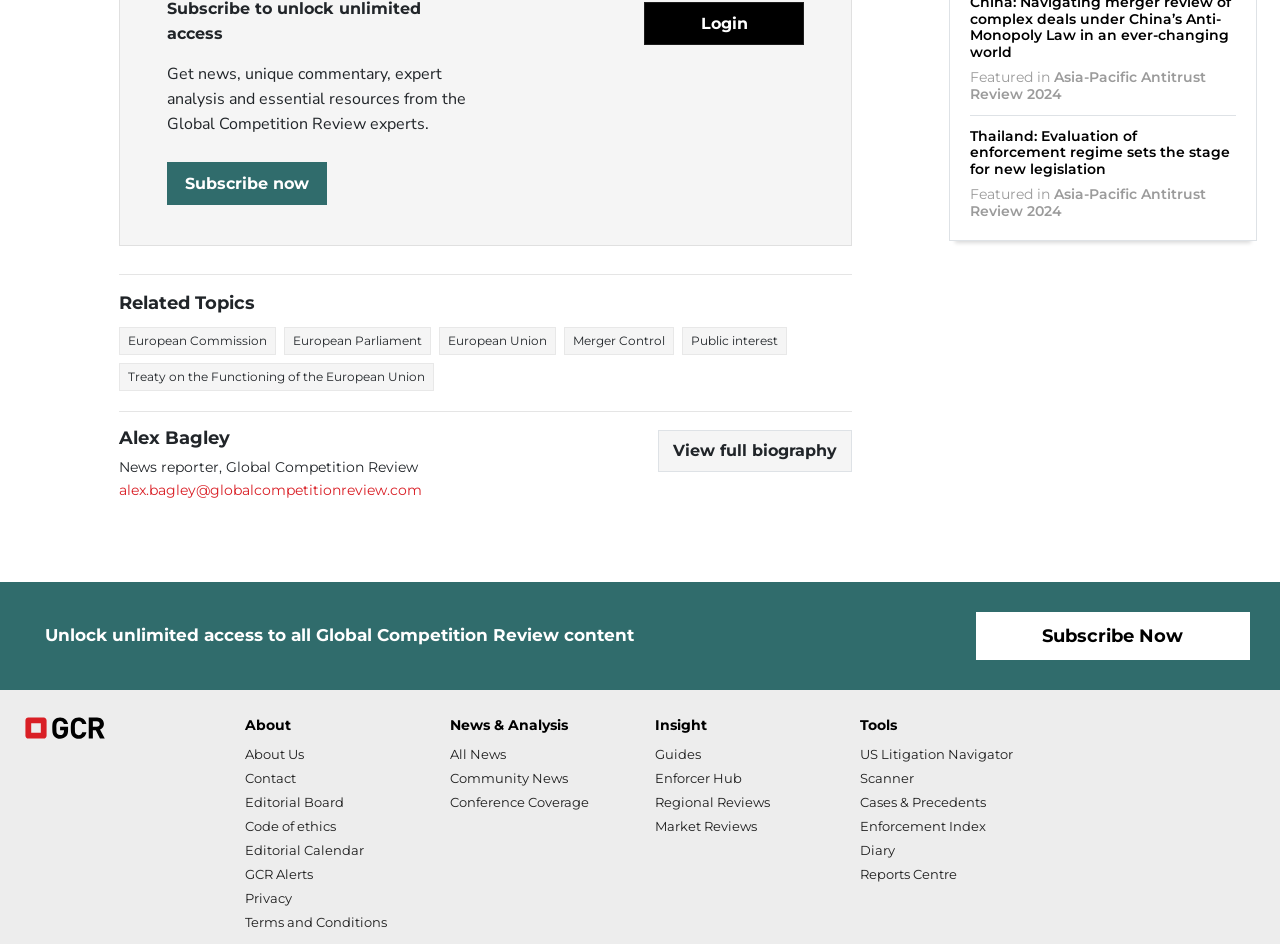Locate the bounding box coordinates of the segment that needs to be clicked to meet this instruction: "Toggle the menu".

None